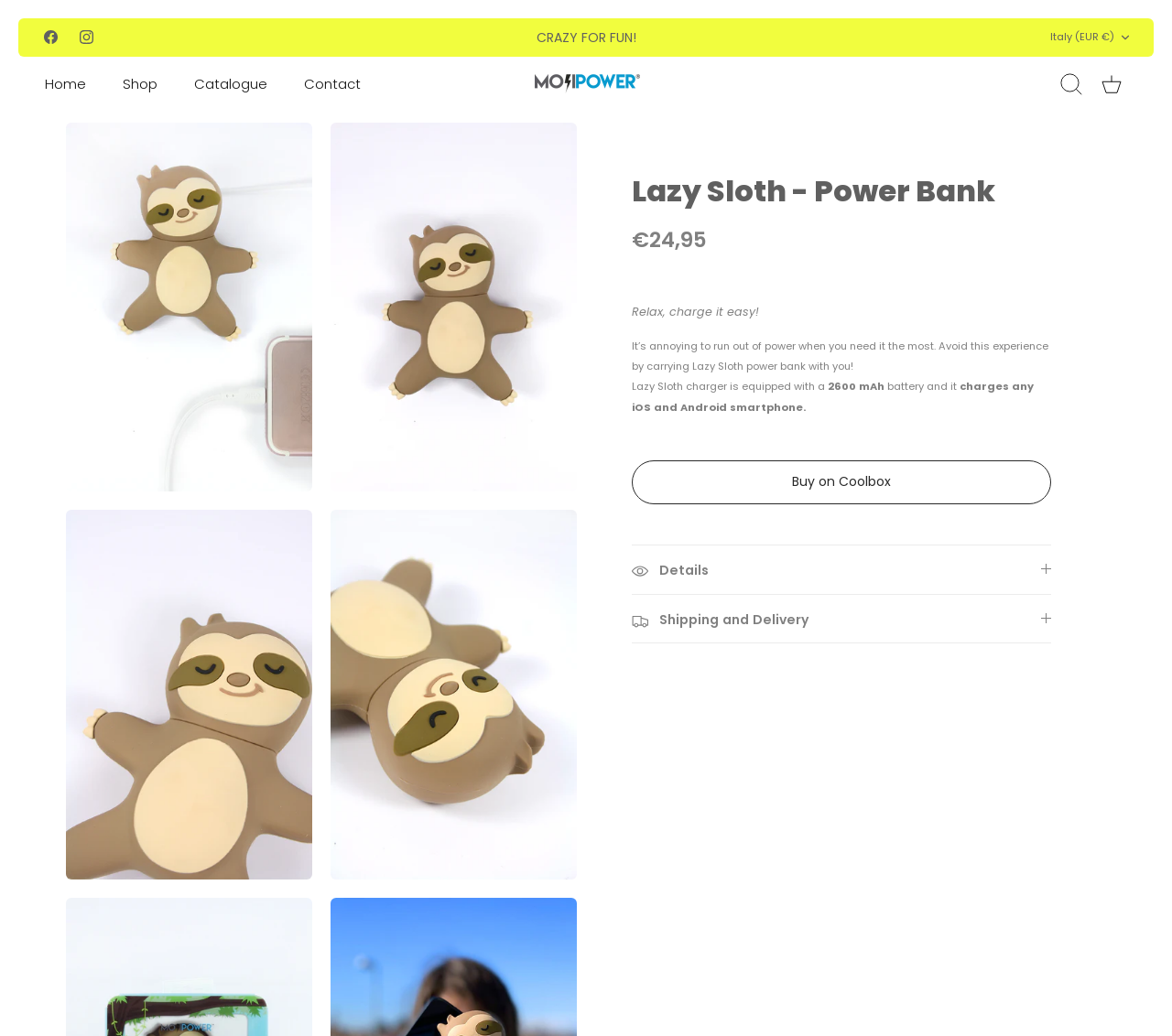Identify the bounding box coordinates for the element you need to click to achieve the following task: "Search for products". Provide the bounding box coordinates as four float numbers between 0 and 1, in the form [left, top, right, bottom].

[0.897, 0.062, 0.931, 0.101]